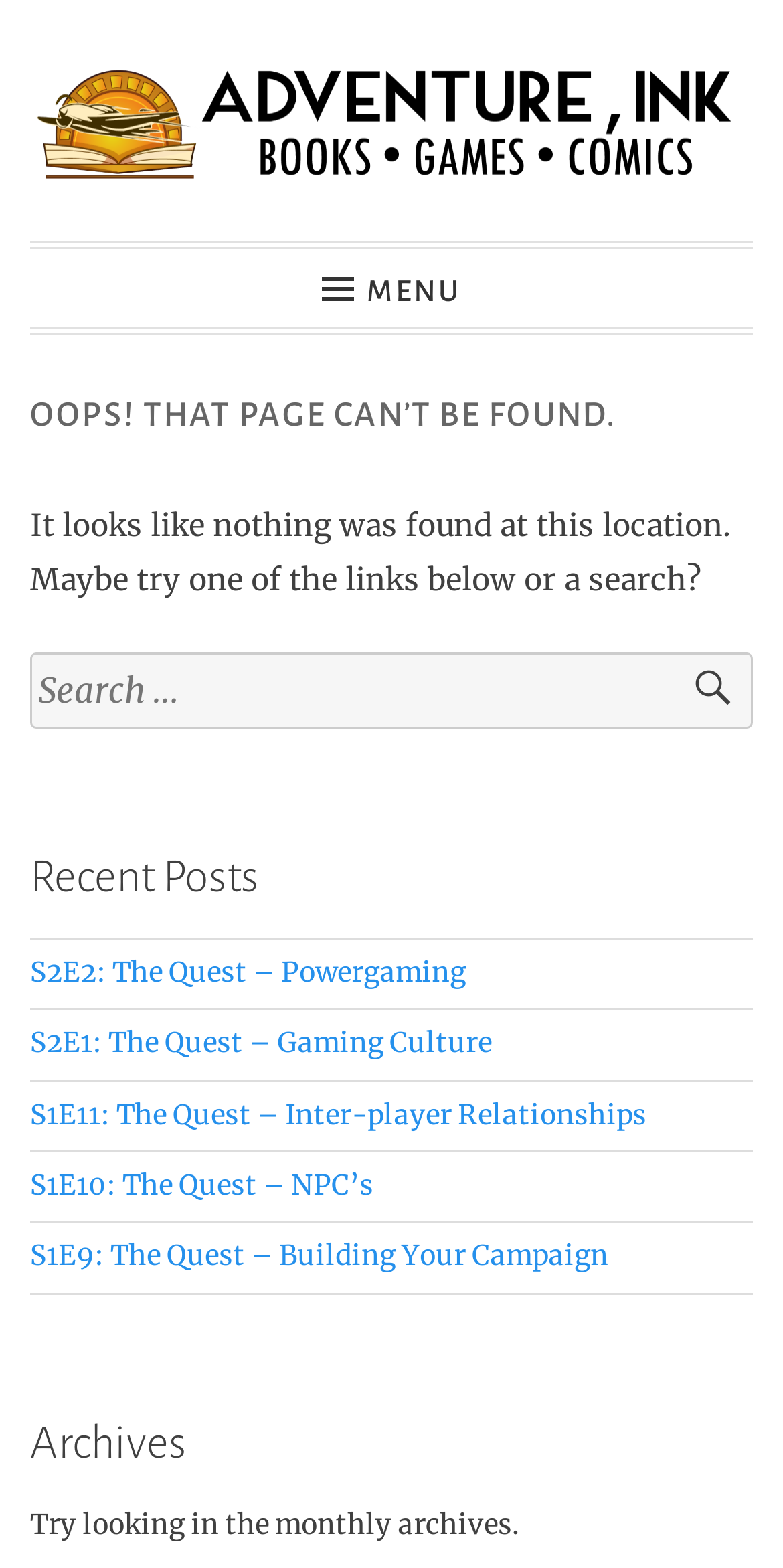Determine the bounding box coordinates of the region to click in order to accomplish the following instruction: "Go to Adventure, Ink". Provide the coordinates as four float numbers between 0 and 1, specifically [left, top, right, bottom].

[0.038, 0.149, 0.6, 0.201]